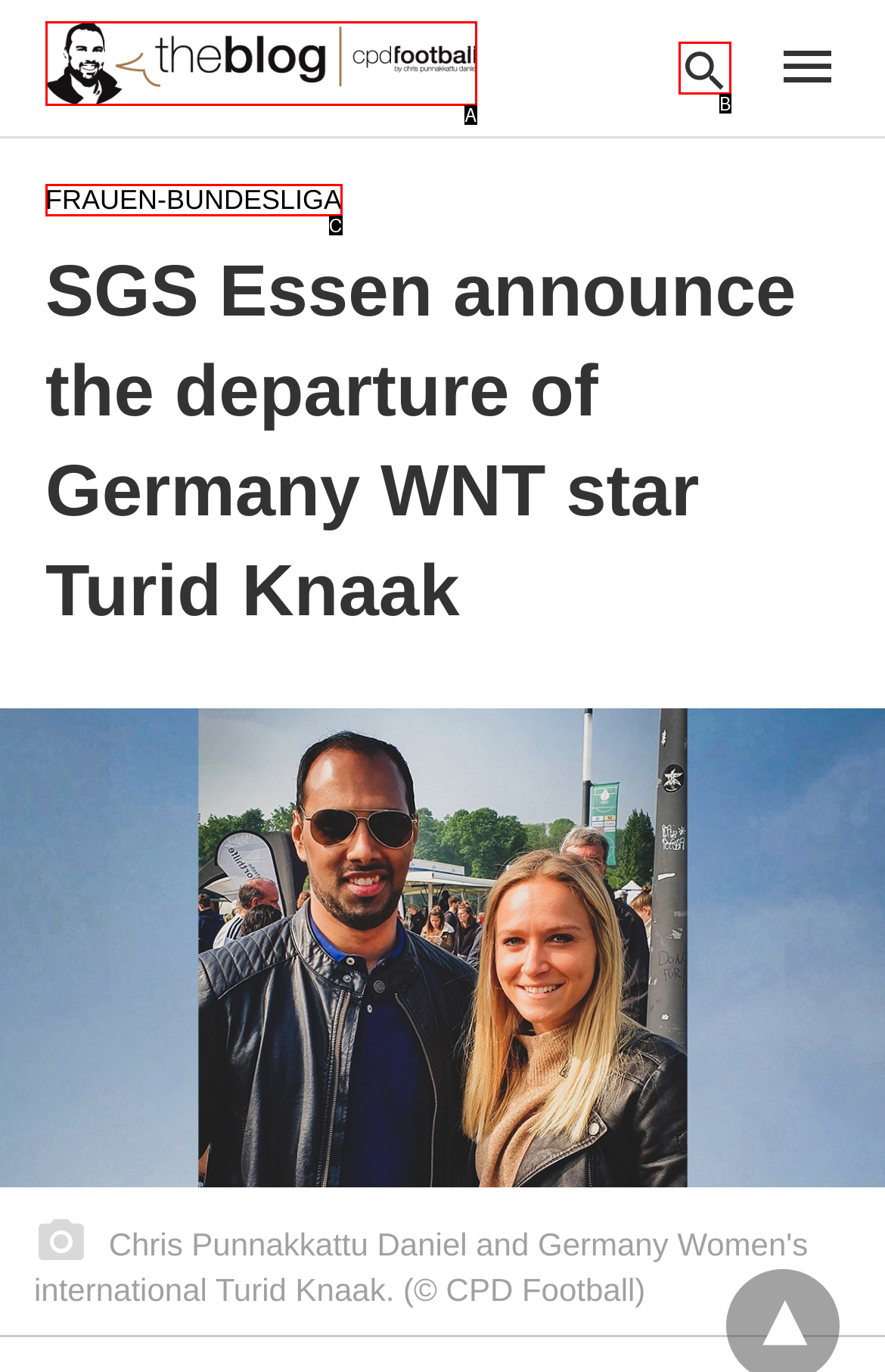Determine which HTML element corresponds to the description: Frauen-Bundesliga. Provide the letter of the correct option.

C